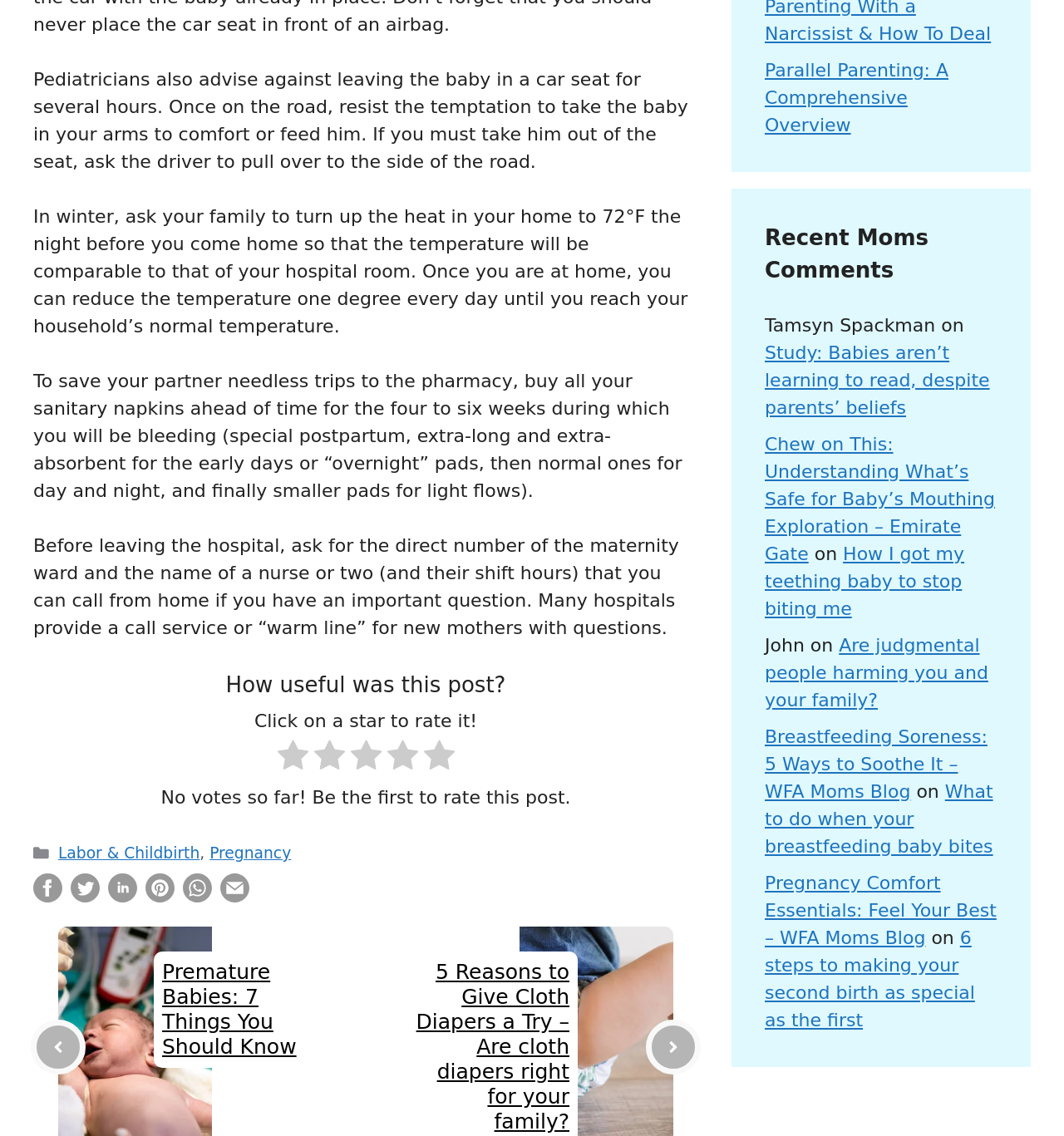Please identify the bounding box coordinates of the element's region that should be clicked to execute the following instruction: "Read the article 'Premature Babies: 7 Things You Should Know'". The bounding box coordinates must be four float numbers between 0 and 1, i.e., [left, top, right, bottom].

[0.152, 0.845, 0.279, 0.932]